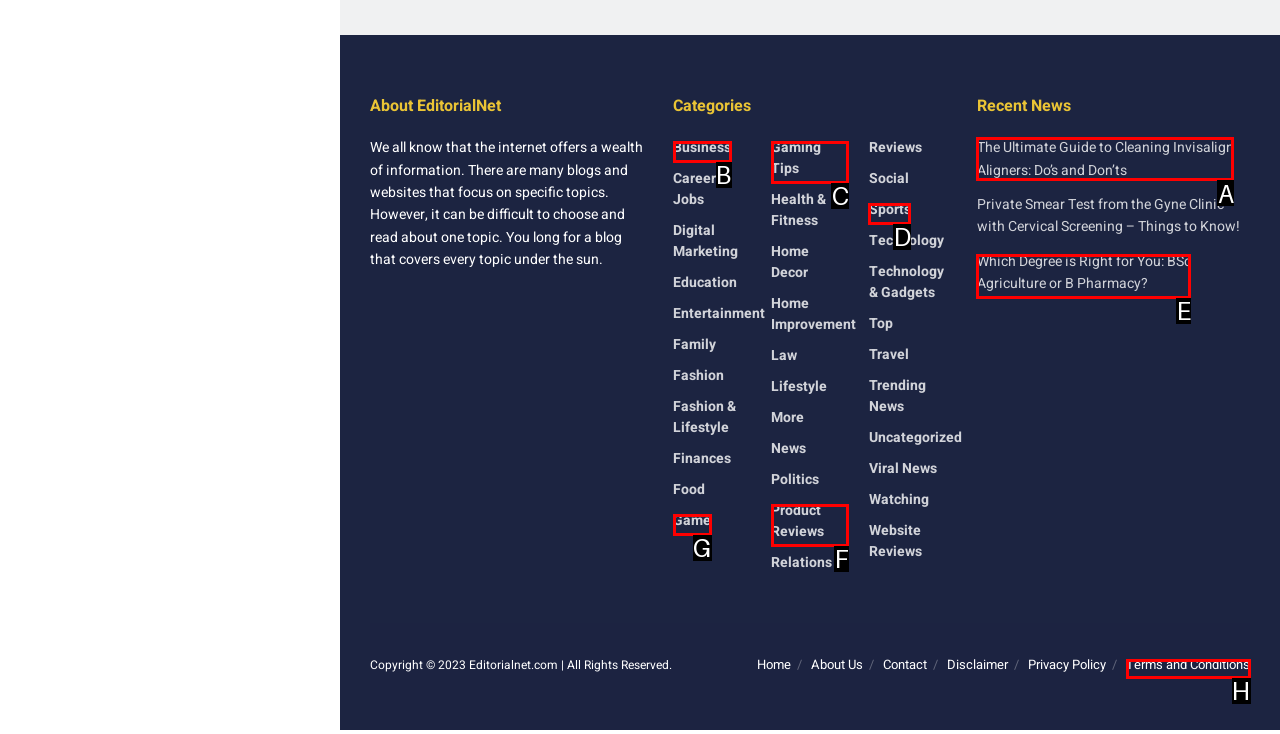Which UI element should be clicked to perform the following task: Read the 'The Ultimate Guide to Cleaning Invisalign Aligners: Do’s and Don’ts' article? Answer with the corresponding letter from the choices.

A